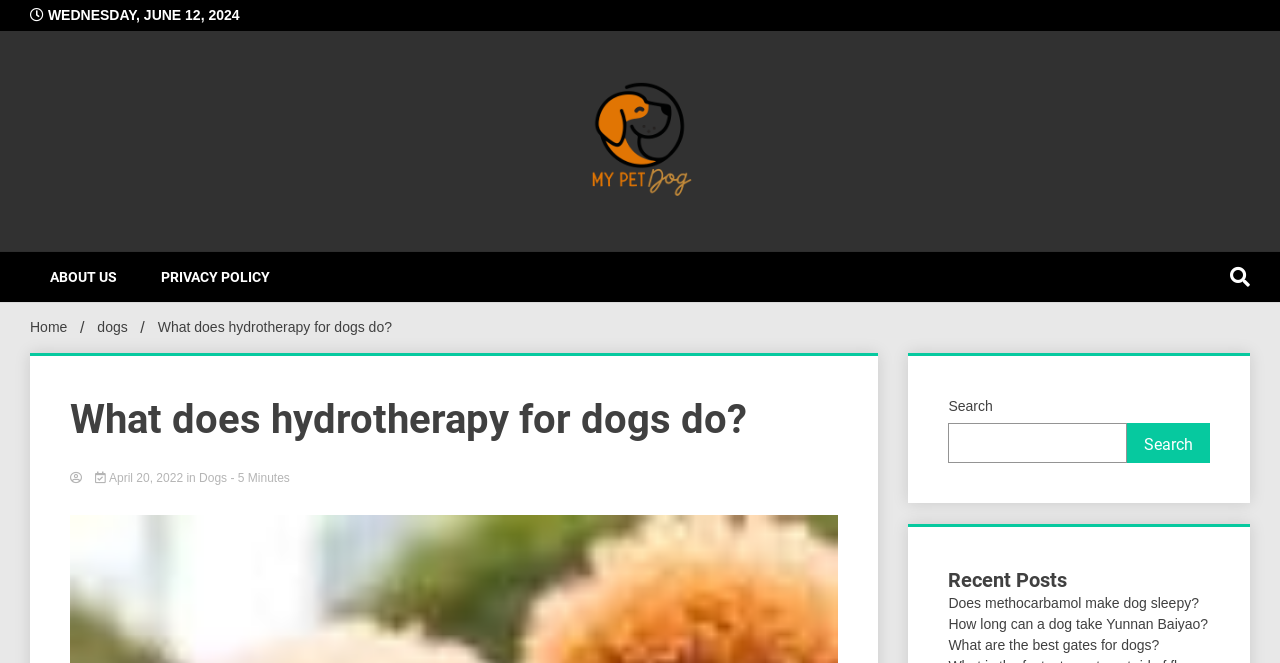Use a single word or phrase to answer the question: What is the category of the article?

Dogs